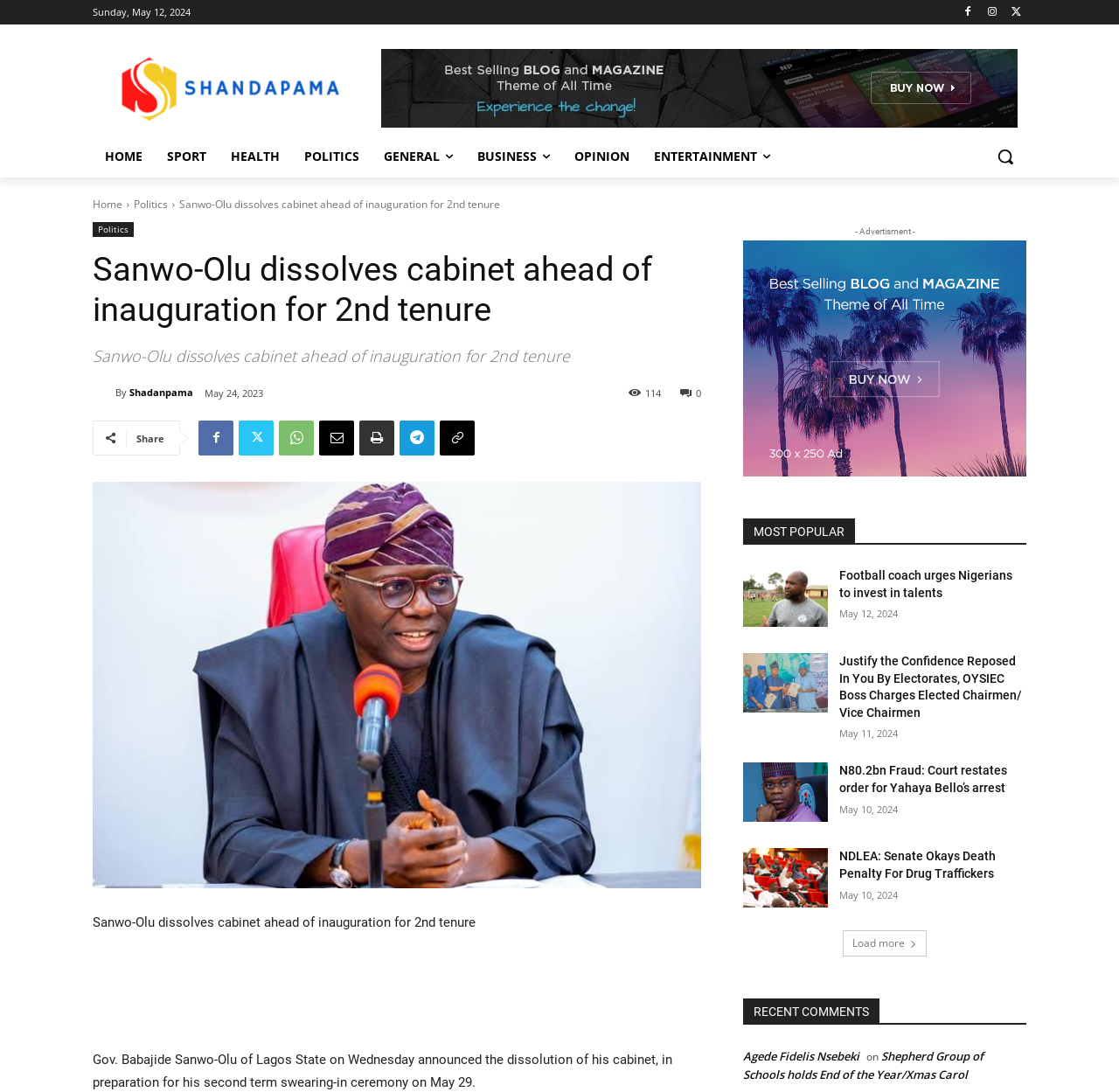Please identify the bounding box coordinates of the element on the webpage that should be clicked to follow this instruction: "Search using the search button". The bounding box coordinates should be given as four float numbers between 0 and 1, formatted as [left, top, right, bottom].

[0.88, 0.124, 0.917, 0.163]